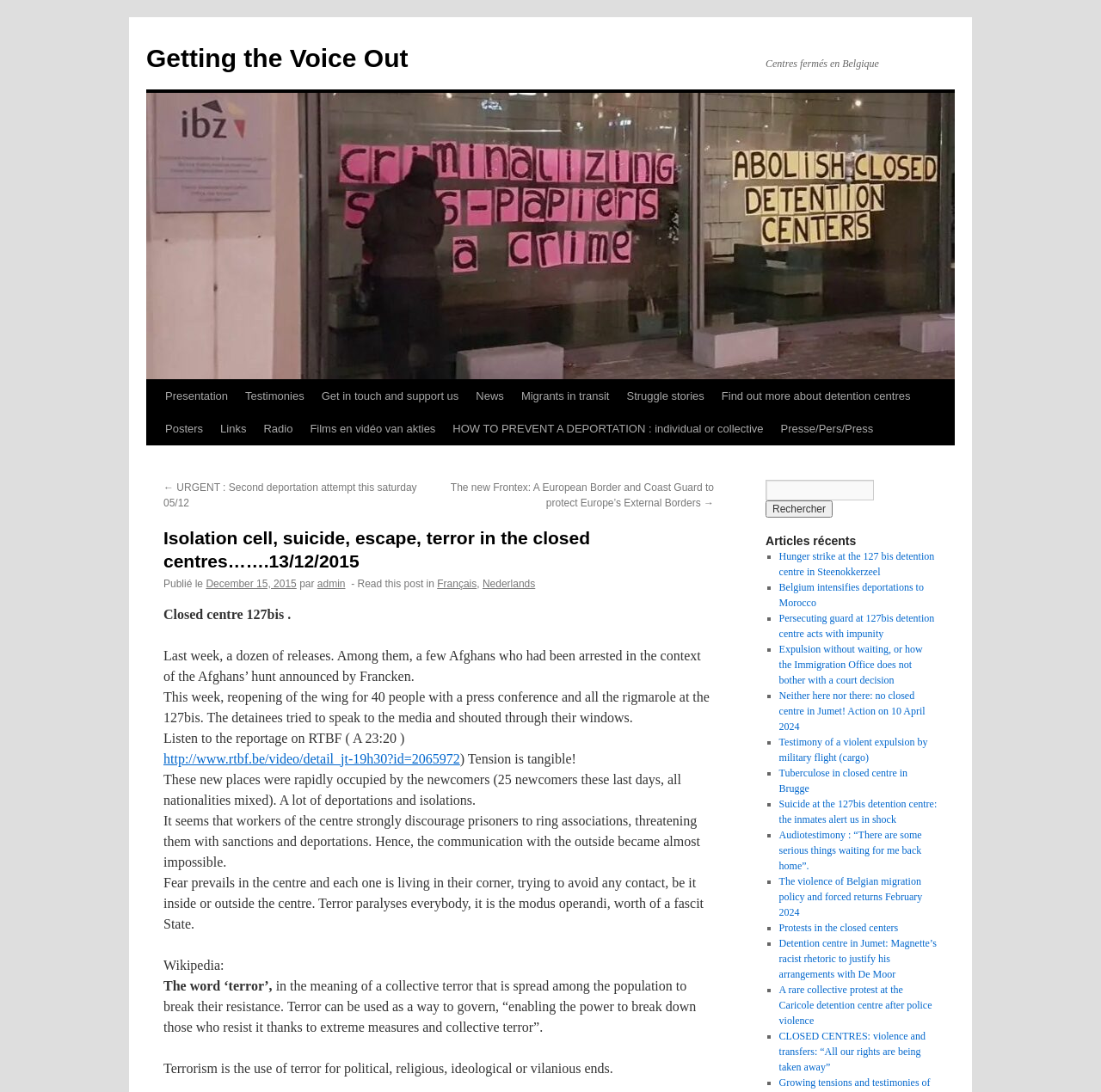Find the bounding box coordinates for the area you need to click to carry out the instruction: "Listen to the reportage on RTBF". The coordinates should be four float numbers between 0 and 1, indicated as [left, top, right, bottom].

[0.148, 0.688, 0.418, 0.701]